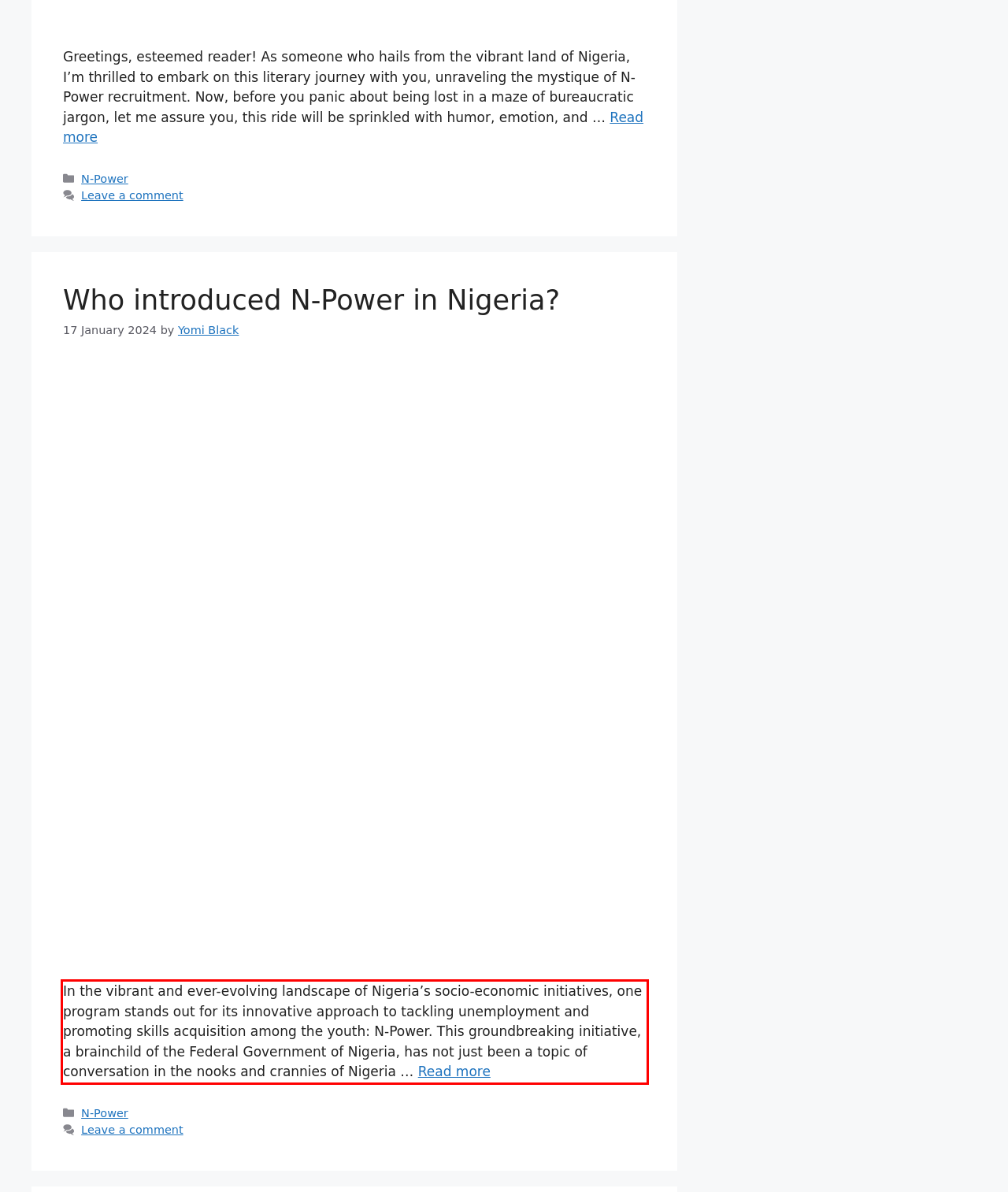Examine the webpage screenshot and use OCR to recognize and output the text within the red bounding box.

In the vibrant and ever-evolving landscape of Nigeria’s socio-economic initiatives, one program stands out for its innovative approach to tackling unemployment and promoting skills acquisition among the youth: N-Power. This groundbreaking initiative, a brainchild of the Federal Government of Nigeria, has not just been a topic of conversation in the nooks and crannies of Nigeria … Read more